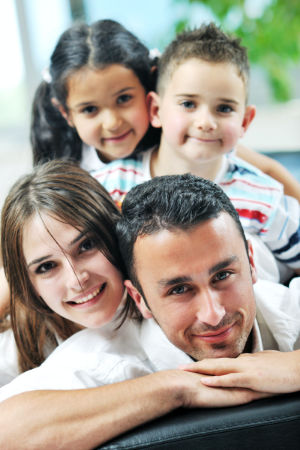Formulate a detailed description of the image content.

The image captures a joyful moment featuring a family of four. At the forefront, a smiling father leans on a couch, showcasing a warm and affectionate expression. Behind him, a mother beams with happiness, her long hair cascading over her shoulders. Flanking them are two children—a boy and a girl, both exuding playful energy. The boy, with a mischievous smile, wears a striped shirt, while the girl, pulling her hair into playful ponytails, illustrates pure joy. The backdrop hints at a lively indoor setting, with greenery visible through large windows, adding a refreshing touch to the scene. This image beautifully encapsulates the bond and happiness shared among family members.